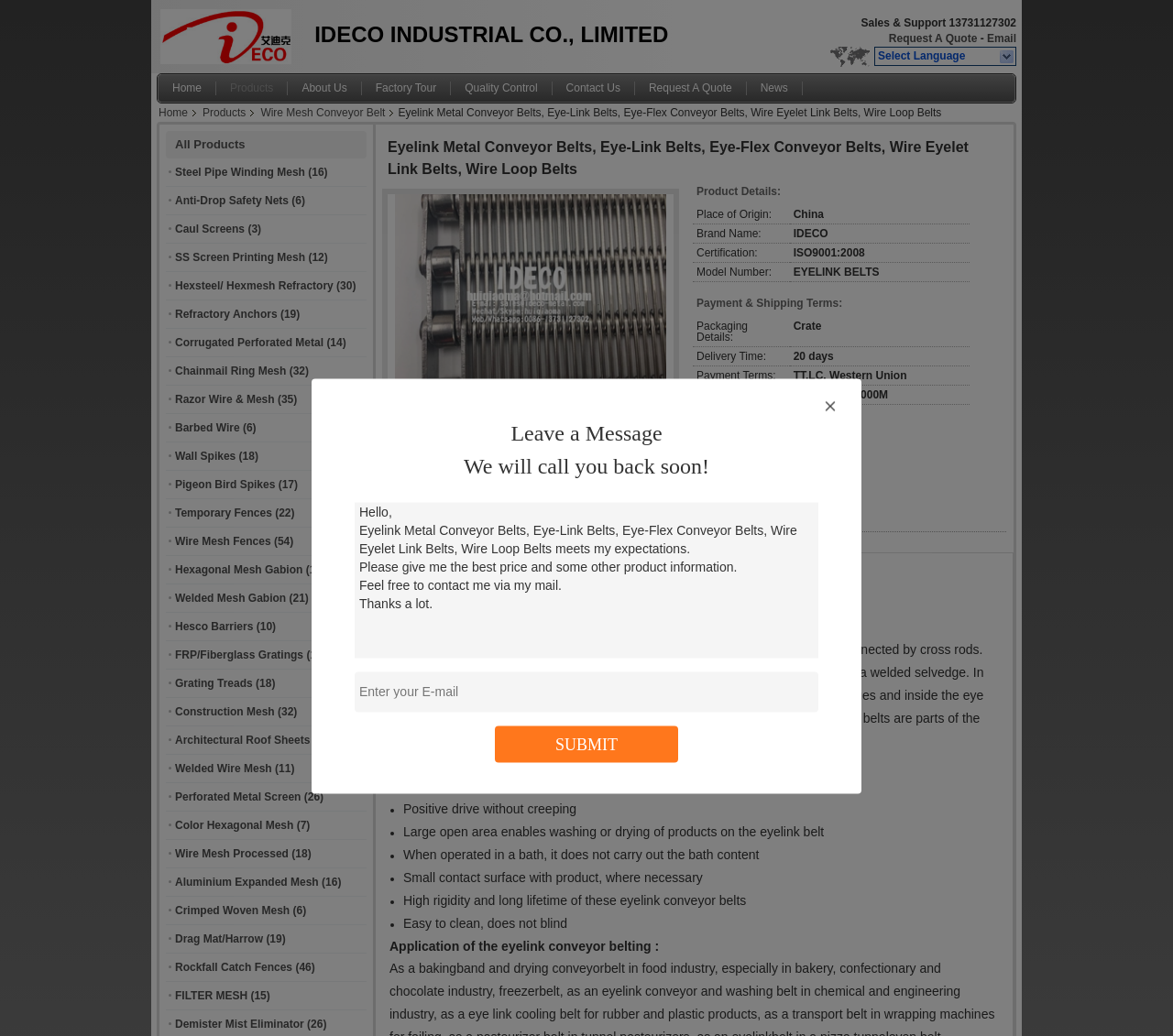What is the company name at the top of the webpage?
Provide a concise answer using a single word or phrase based on the image.

IDECO INDUSTRIAL CO., LIMITED